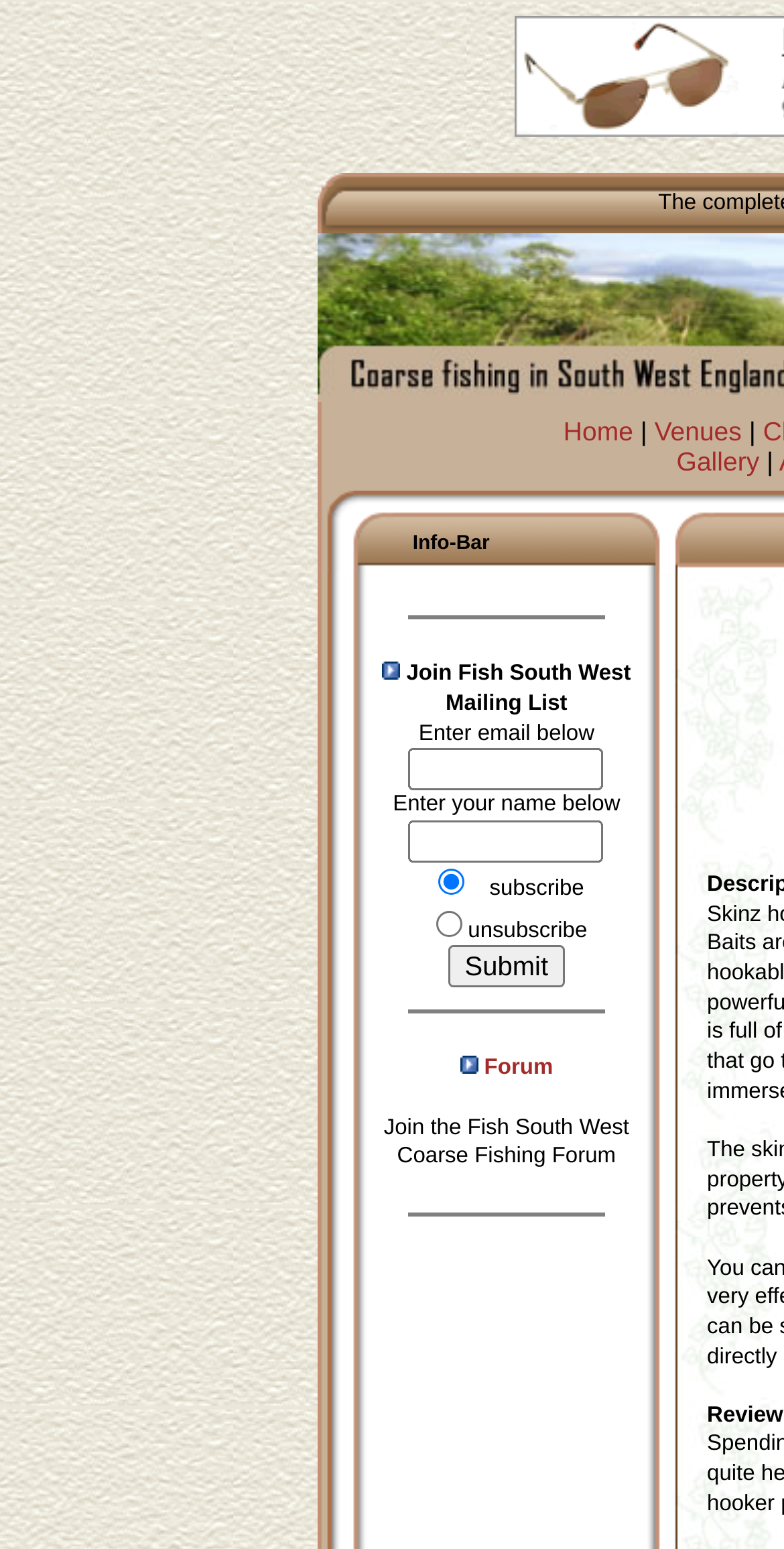Pinpoint the bounding box coordinates of the clickable area needed to execute the instruction: "Subscribe to the mailing list". The coordinates should be specified as four float numbers between 0 and 1, i.e., [left, top, right, bottom].

[0.572, 0.61, 0.72, 0.638]